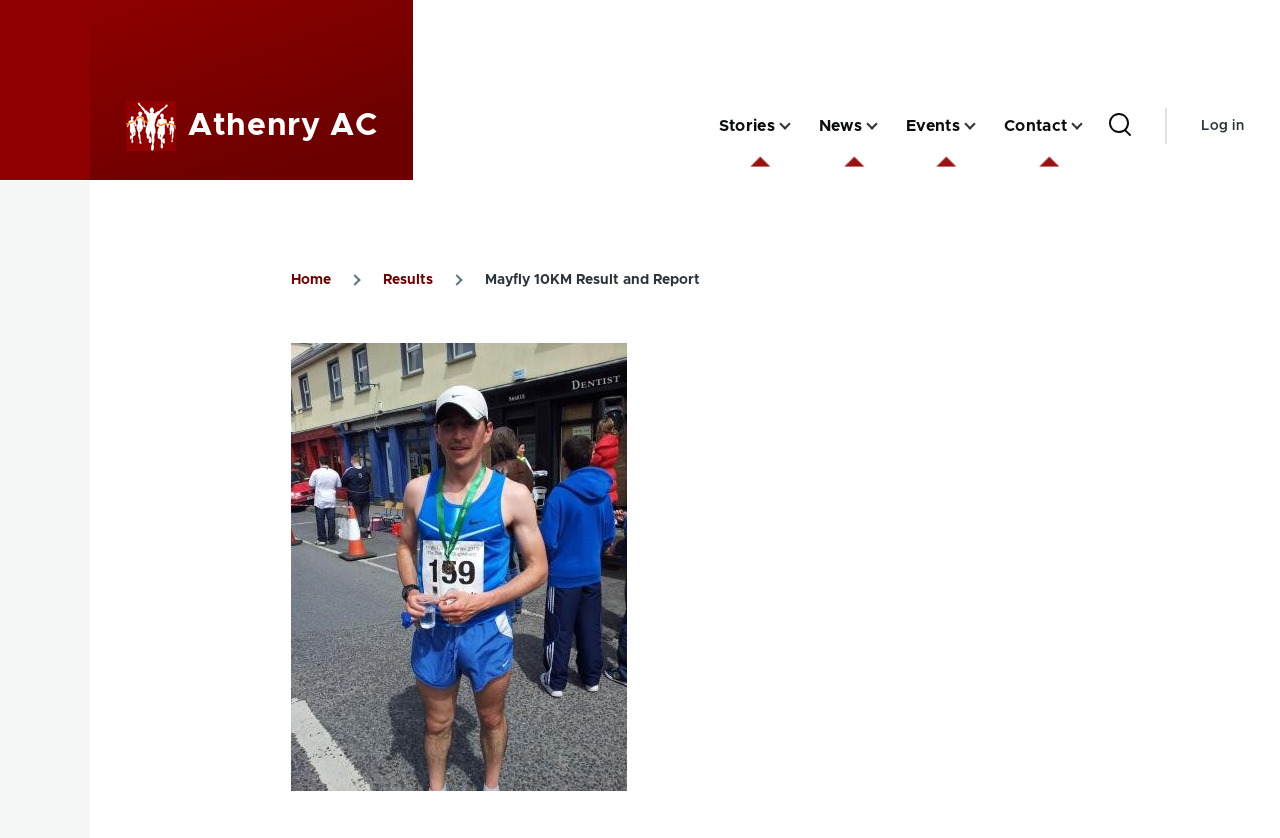What is the text of the breadcrumb trail?
Based on the image, provide a one-word or brief-phrase response.

Home > Results > Mayfly 10KM Result and Report